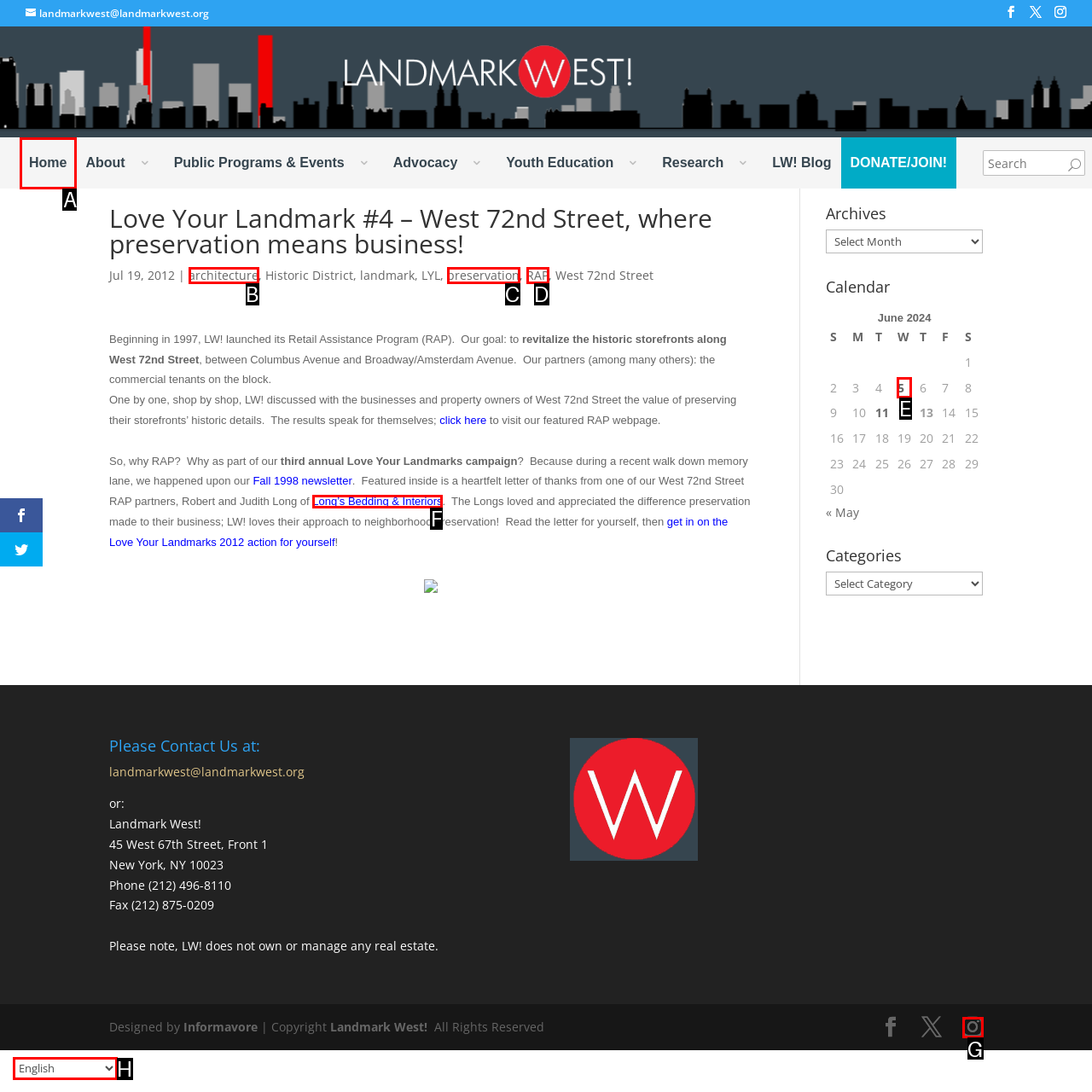Decide which letter you need to select to fulfill the task: Go to the 'Home' page
Answer with the letter that matches the correct option directly.

A